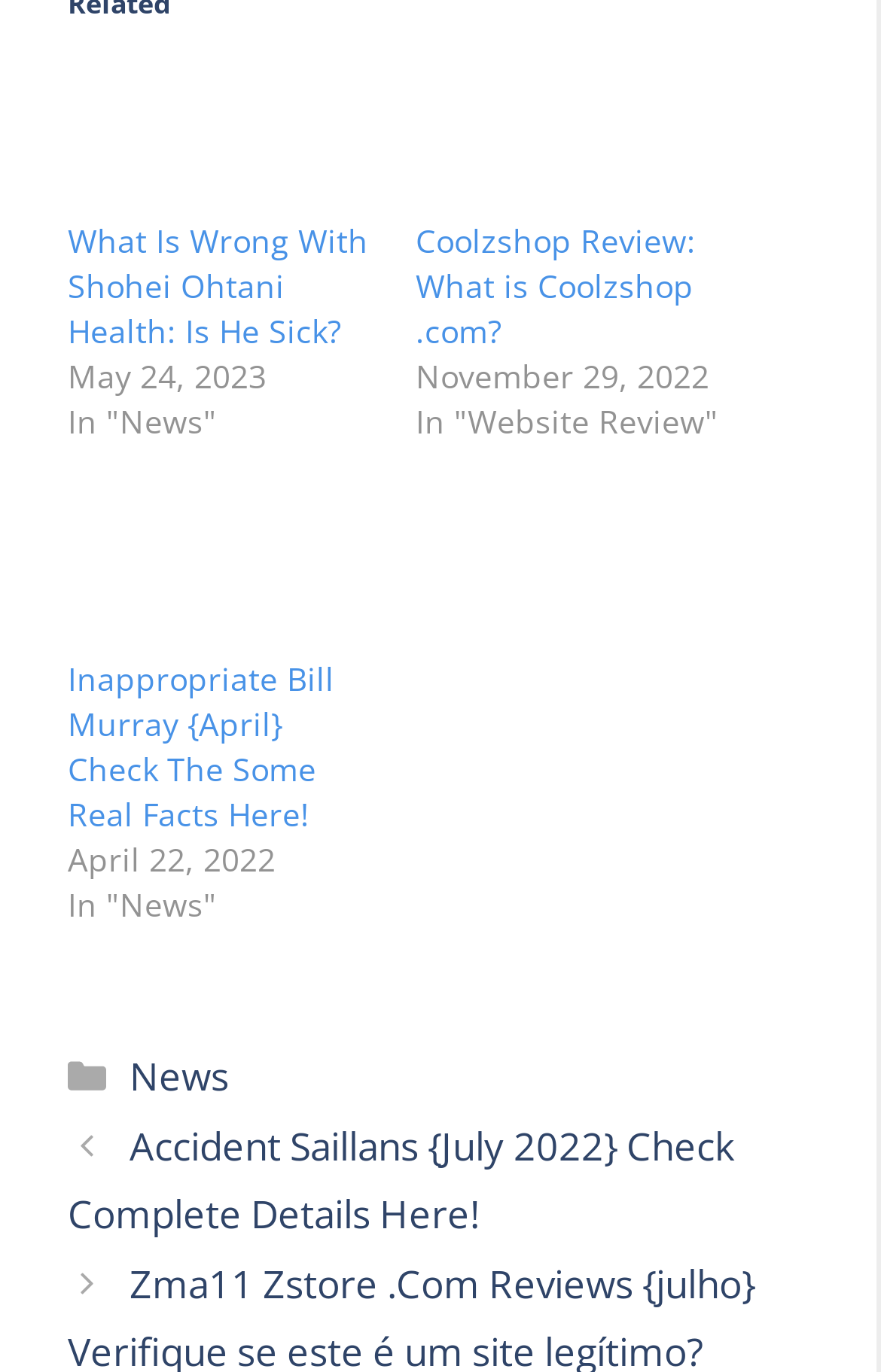Locate the bounding box coordinates of the clickable region necessary to complete the following instruction: "View News category". Provide the coordinates in the format of four float numbers between 0 and 1, i.e., [left, top, right, bottom].

[0.147, 0.765, 0.259, 0.803]